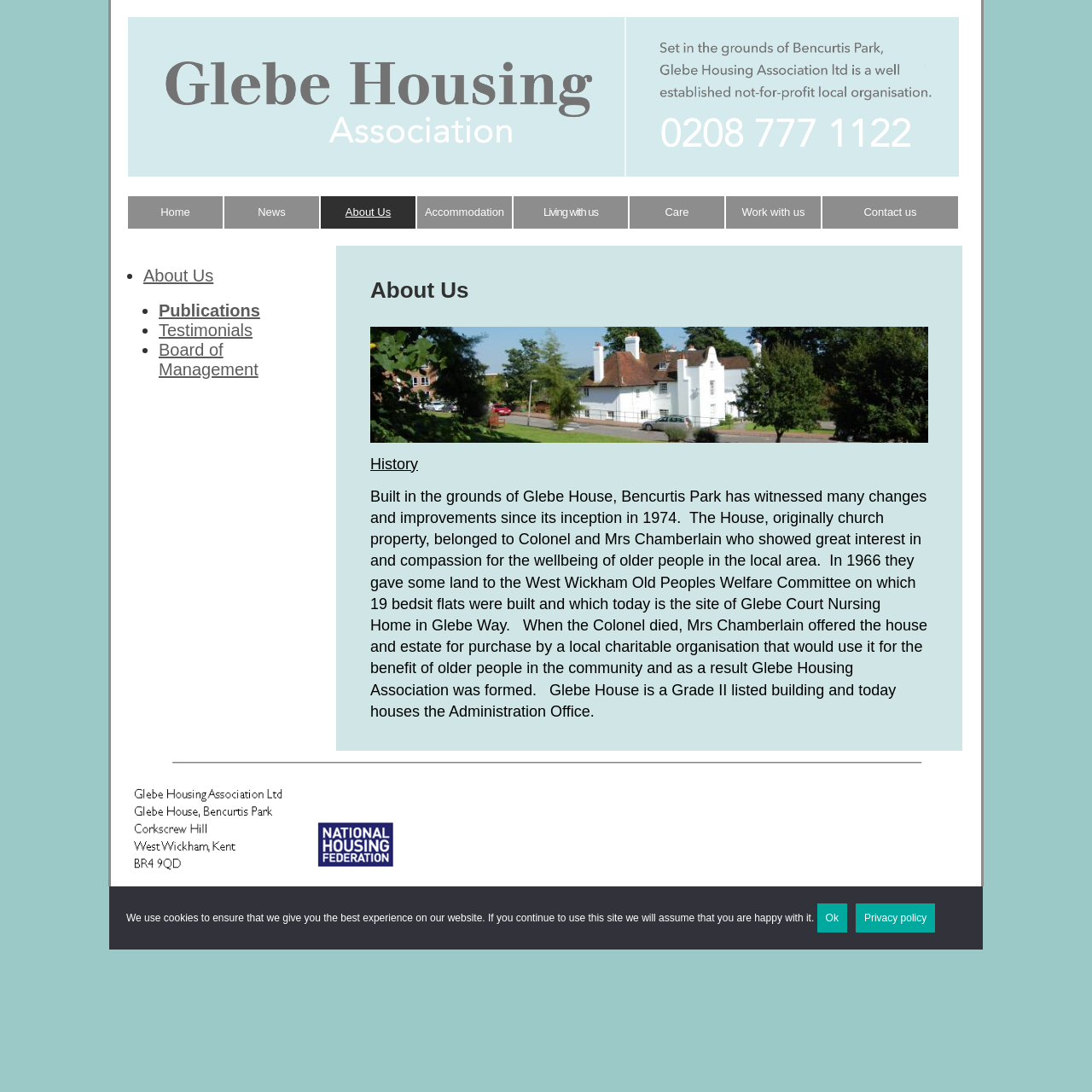Please specify the bounding box coordinates of the element that should be clicked to execute the given instruction: 'Read About Us'. Ensure the coordinates are four float numbers between 0 and 1, expressed as [left, top, right, bottom].

[0.339, 0.249, 0.85, 0.283]